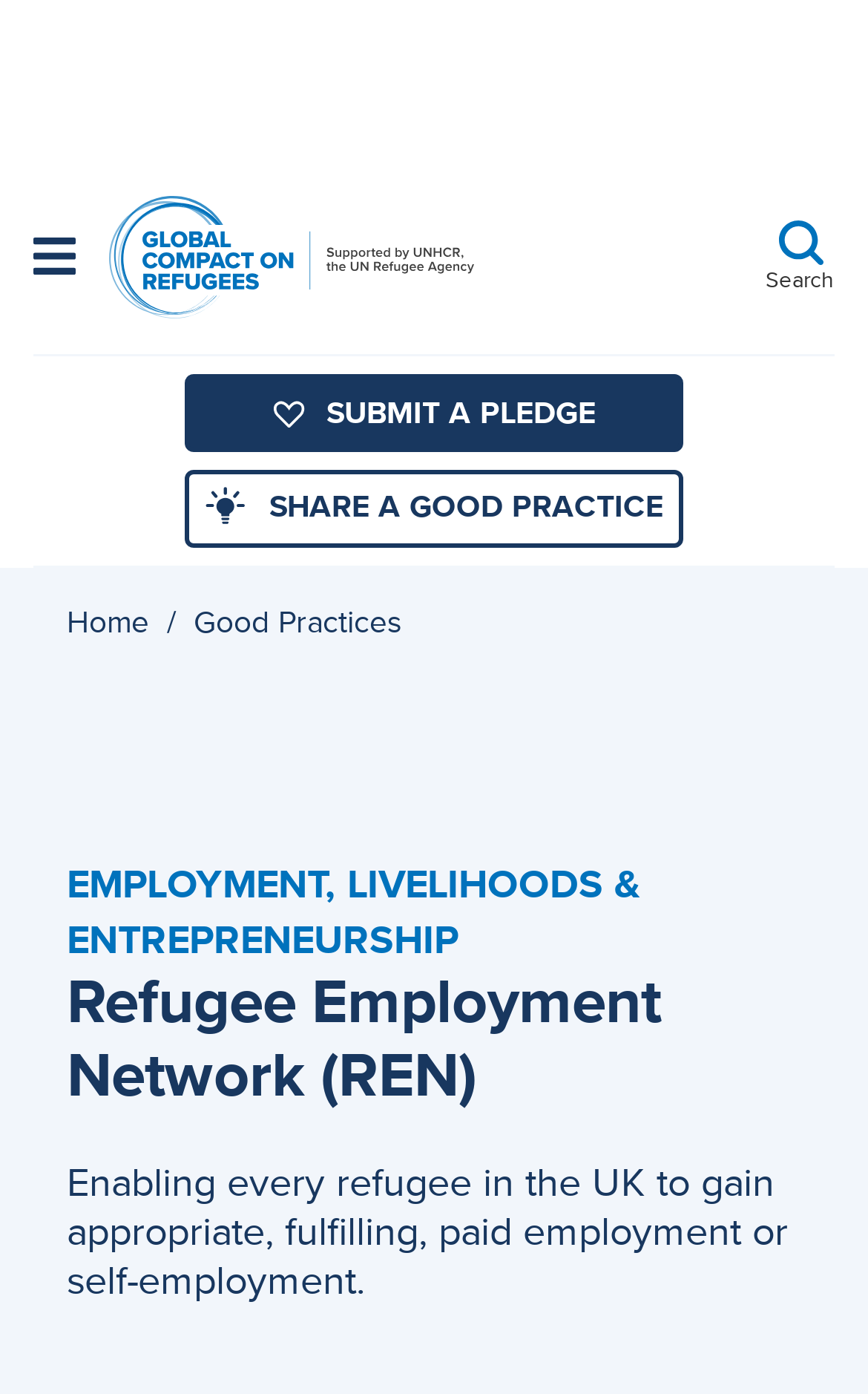Determine the bounding box coordinates of the region I should click to achieve the following instruction: "Search". Ensure the bounding box coordinates are four float numbers between 0 and 1, i.e., [left, top, right, bottom].

[0.882, 0.158, 0.962, 0.212]